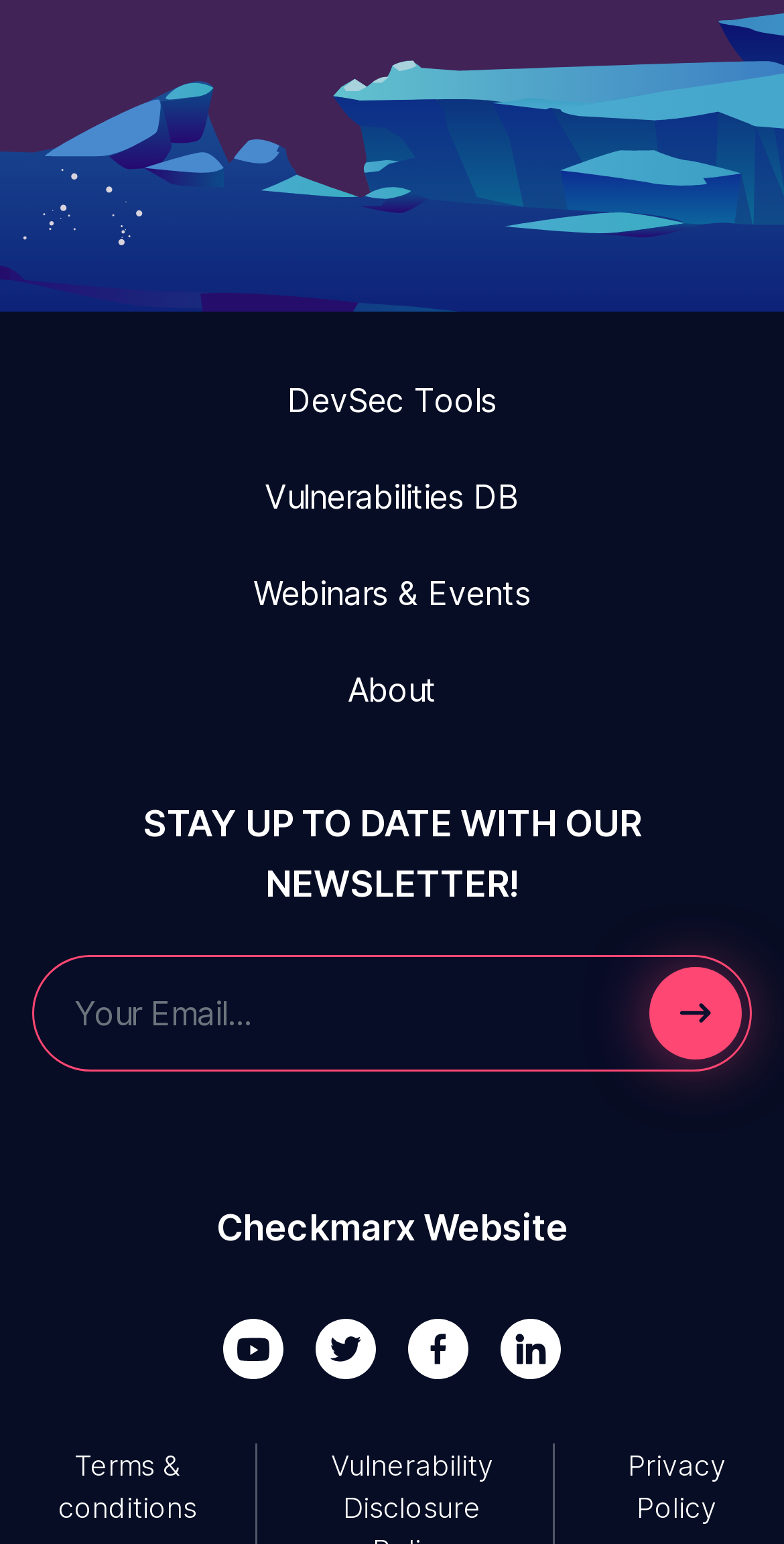What is the orientation of the menubar?
Kindly offer a detailed explanation using the data available in the image.

The menubar with a bounding box of [0.323, 0.243, 0.677, 0.462] has an orientation of horizontal, as indicated by its description.